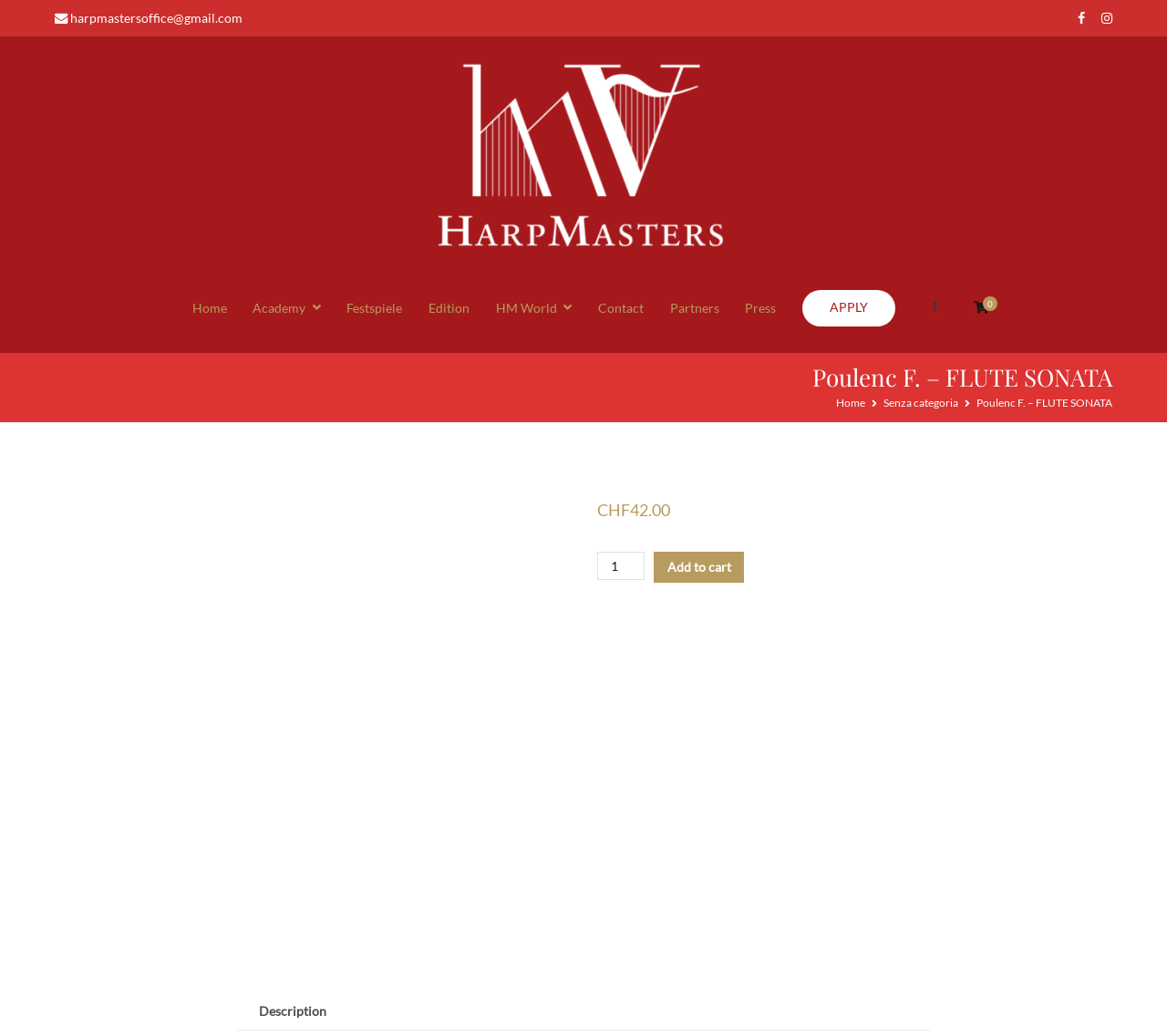What is the label of the button to add the product to the cart?
Answer the question with detailed information derived from the image.

I found the button element with the label 'Add to cart' by examining the elements on the webpage. This button is located next to the product price and quantity elements, indicating that it is used to add the product to the cart.